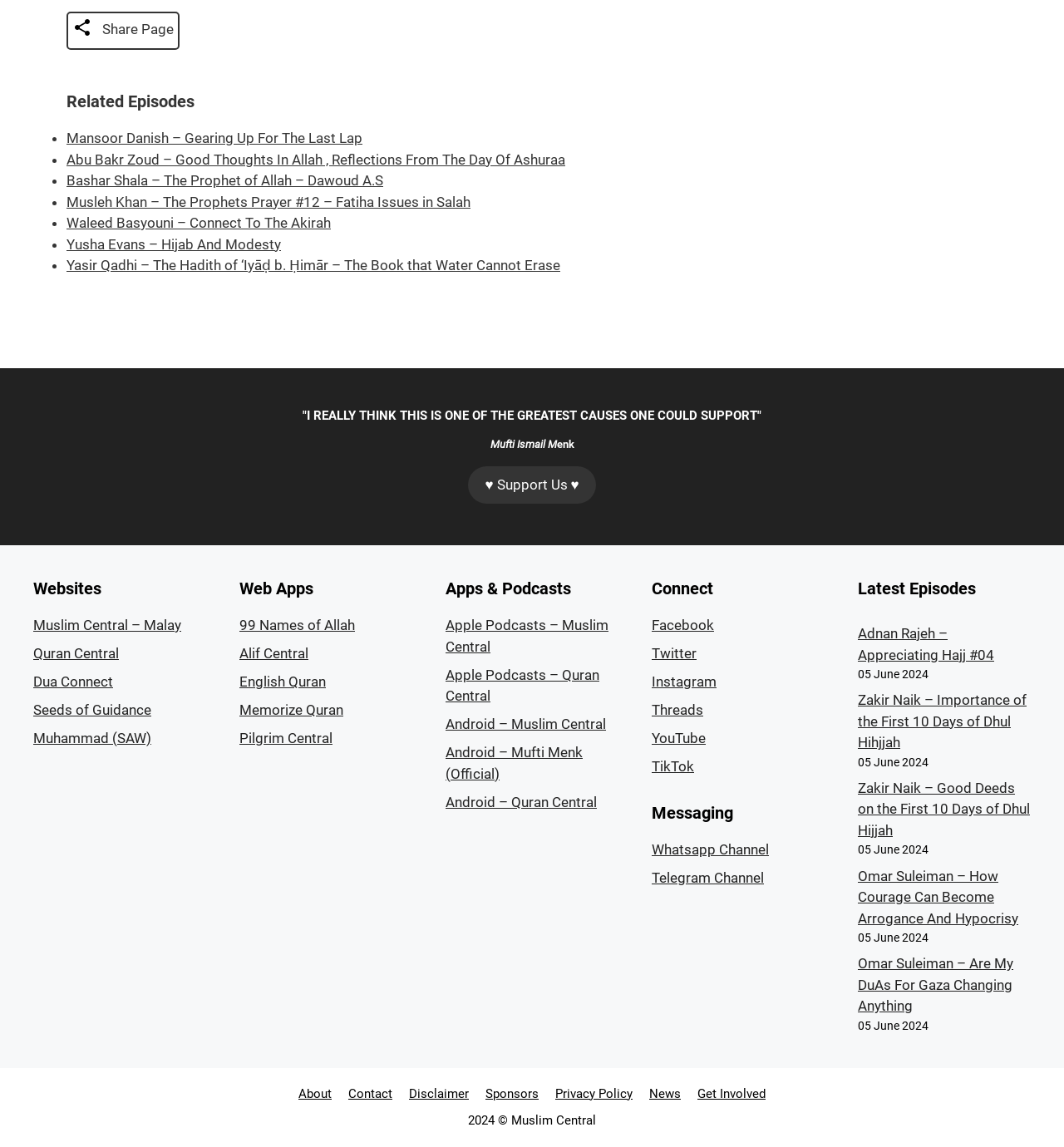Given the description of a UI element: "Android – Muslim Central", identify the bounding box coordinates of the matching element in the webpage screenshot.

[0.419, 0.624, 0.57, 0.638]